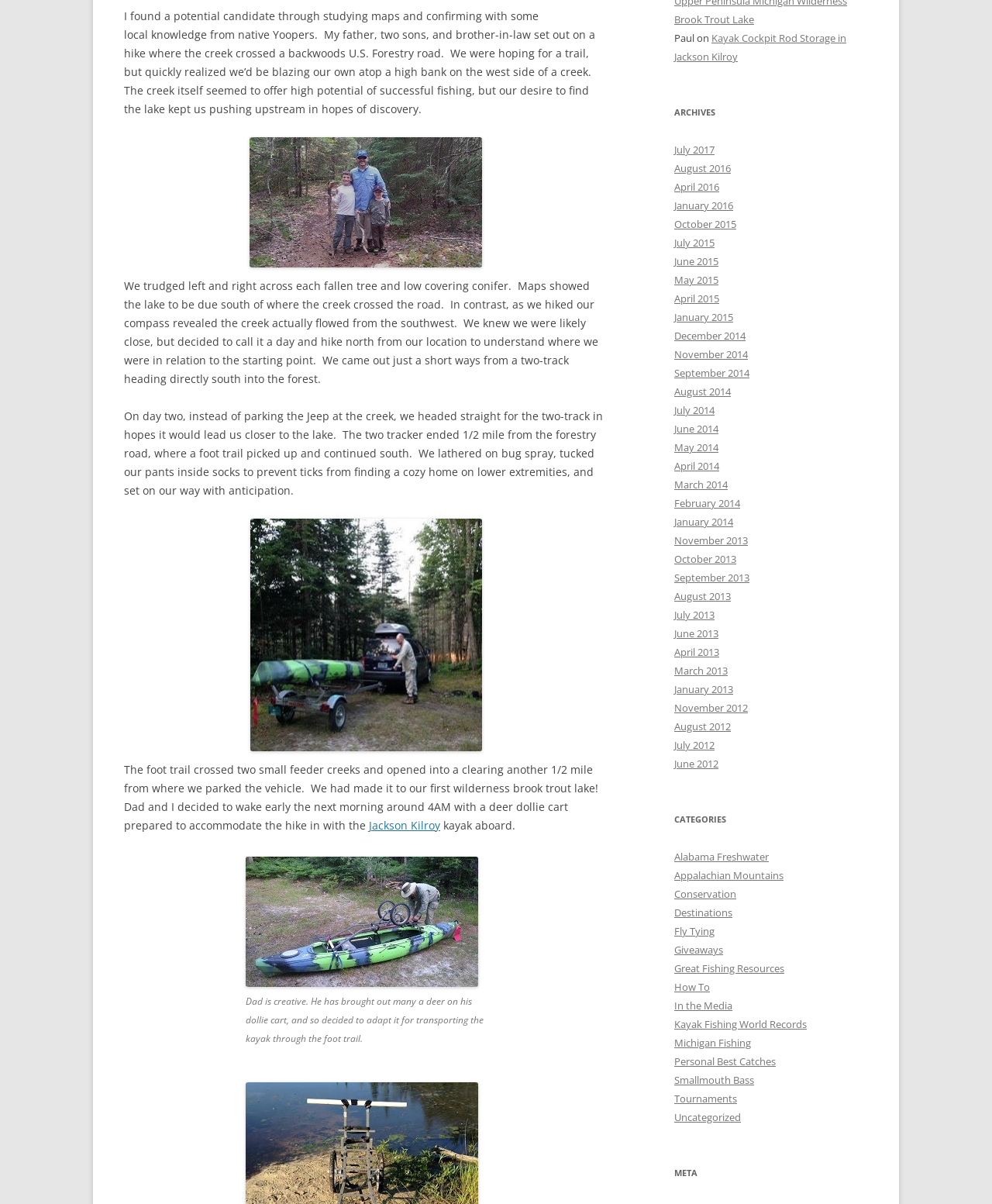Please determine the bounding box coordinates of the section I need to click to accomplish this instruction: "Click on the link 'Naomikong Lake Trail Hike 4 300'".

[0.125, 0.431, 0.613, 0.624]